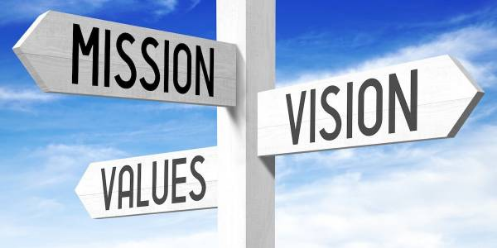Offer a detailed narrative of the image's content.

The image depicts a wooden signpost with three distinct arrows pointing in different directions, each labeled with a key concept: "MISSION," "VISION," and "VALUES." This symbolic representation emphasizes the foundational principles that guide an organization. The background features a bright blue sky with soft clouds, creating an uplifting and inspirational atmosphere. The signpost conveys a sense of direction and purpose, reflecting the commitment of Accurate Fence USA to provide clarity and a strategic approach in fulfilling their mission and values. This image resonates particularly with their dedication to competitive pricing, quality materials, and exceptional craftsmanship, as outlined in their organizational objectives.